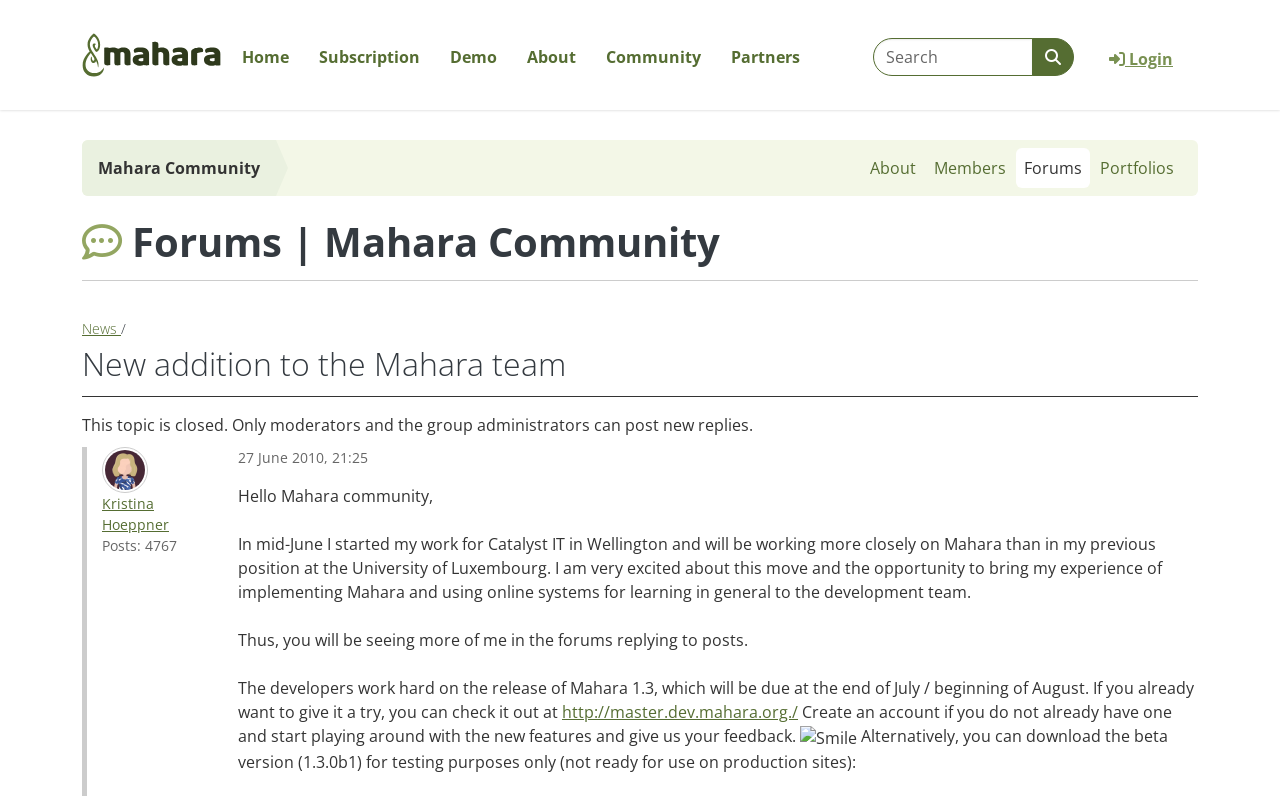What is the name of the ePortfolio system? Please answer the question using a single word or phrase based on the image.

Mahara